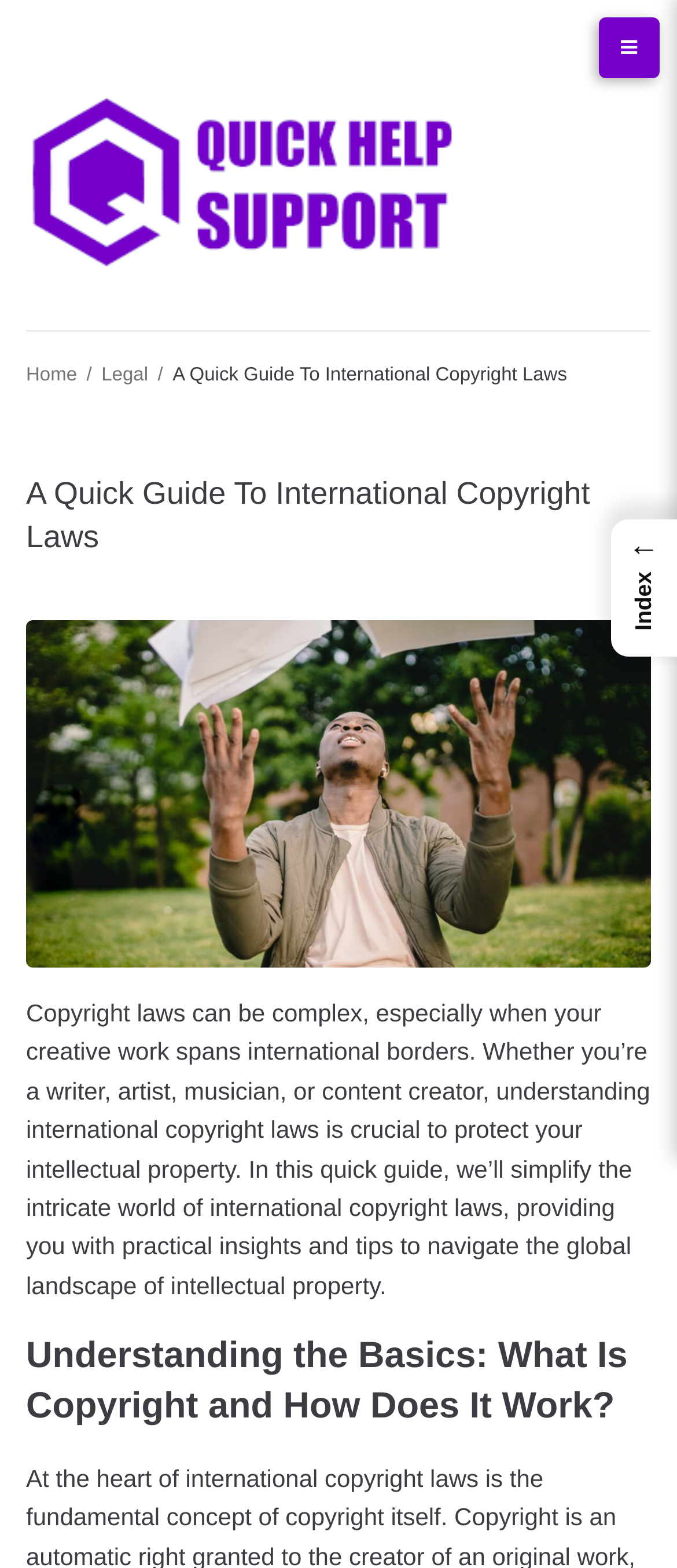What type of users may benefit from this webpage?
Provide a detailed answer to the question using information from the image.

The static text 'Whether you’re a writer, artist, musician, or content creator, understanding international copyright laws is crucial to protect your intellectual property.' suggests that this webpage is intended for writers, artists, musicians, and content creators who need to understand international copyright laws to protect their intellectual property.